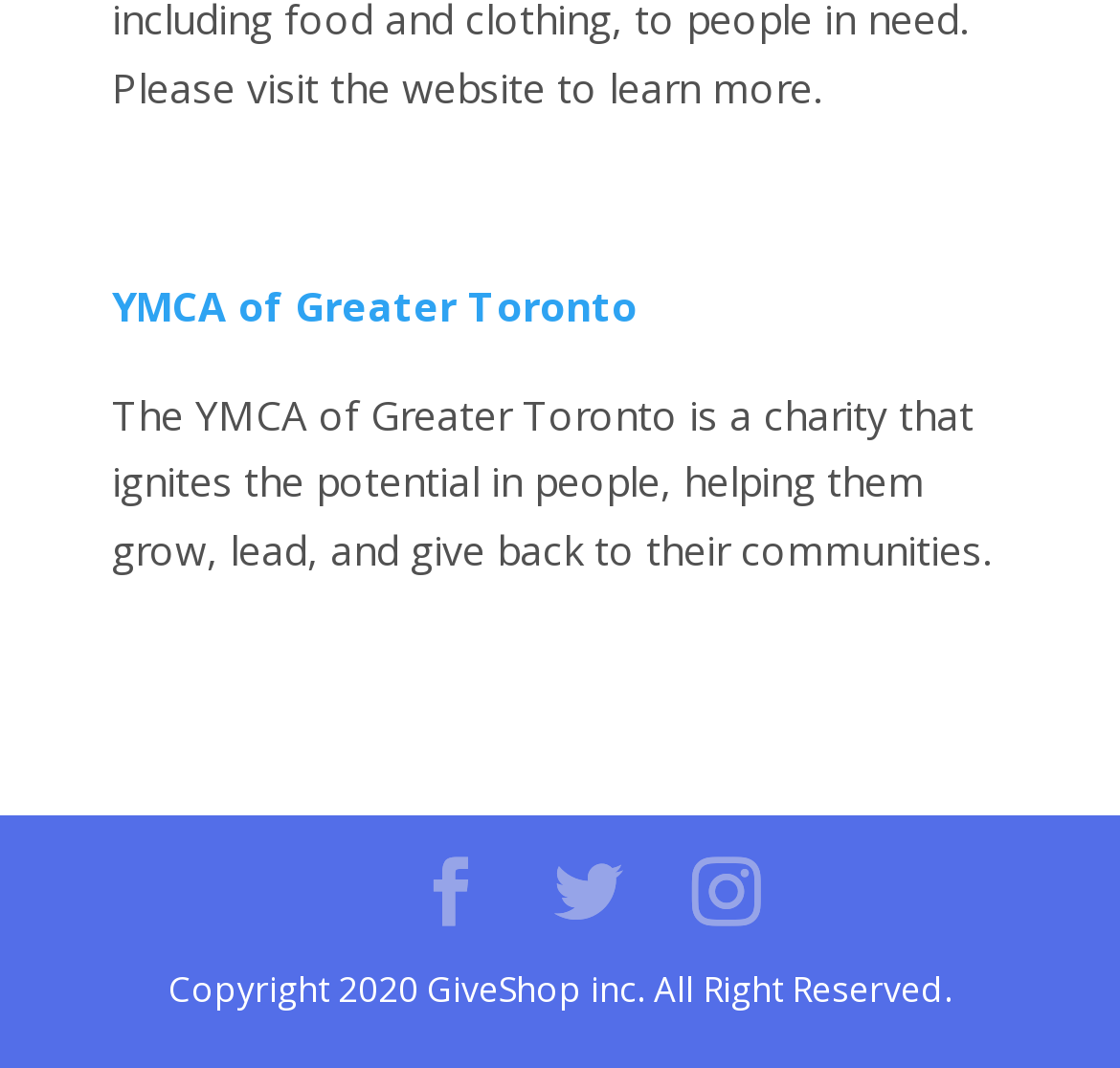Identify the bounding box for the described UI element: "Twitter".

[0.495, 0.804, 0.556, 0.87]